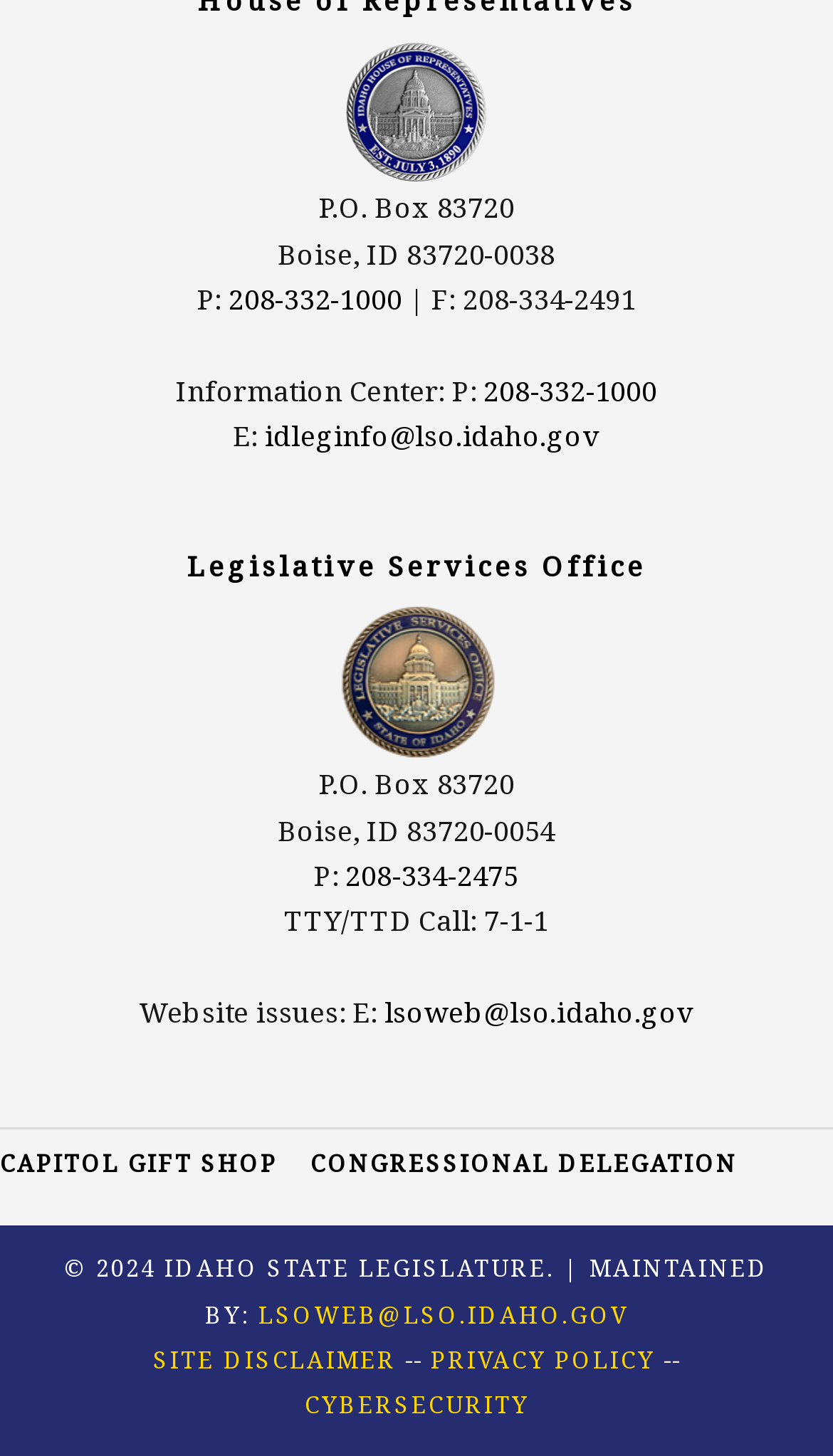Respond to the question below with a single word or phrase:
What is the email address to report website issues?

lsoweb@lso.idaho.gov